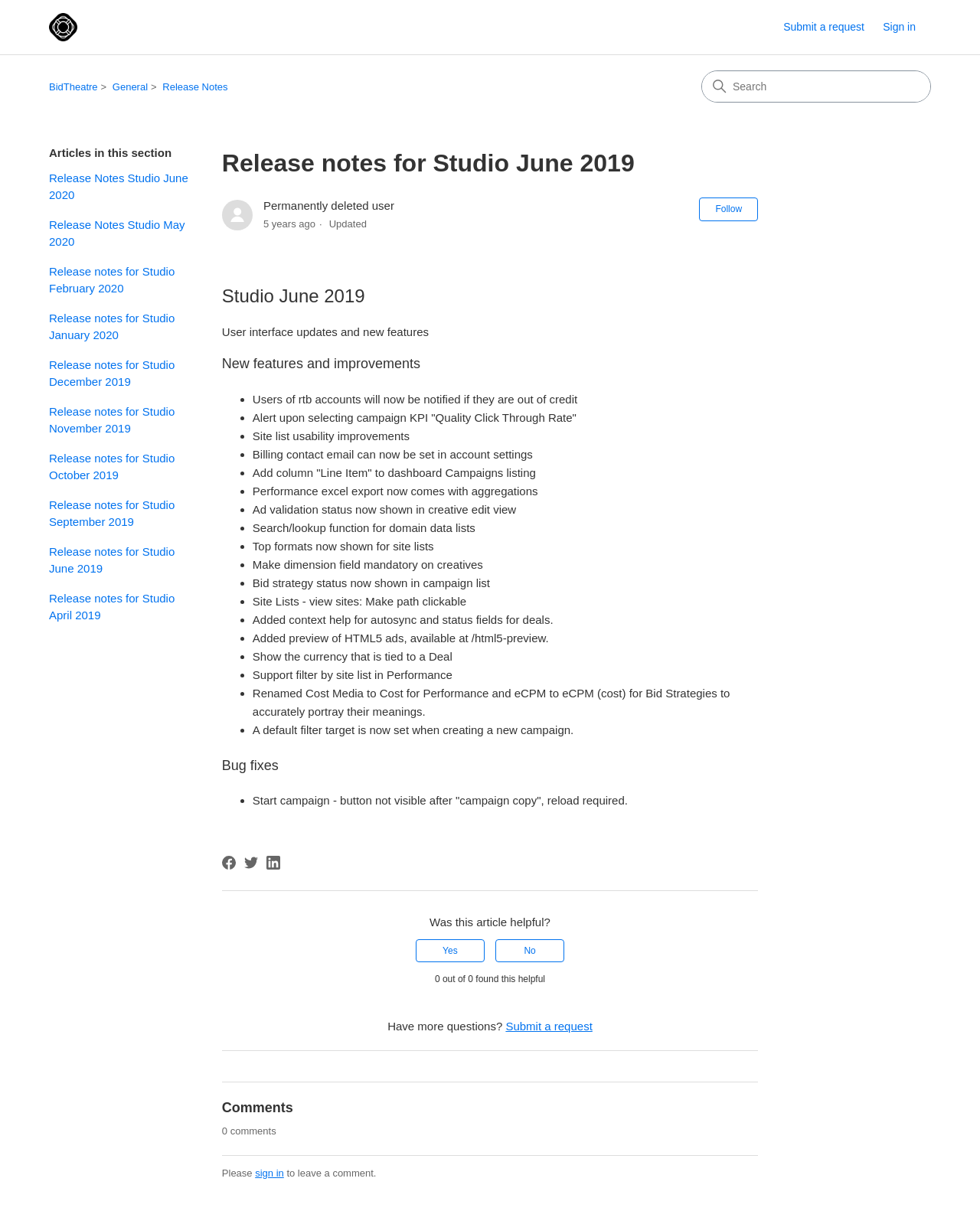Given the description of a UI element: "Submit a request", identify the bounding box coordinates of the matching element in the webpage screenshot.

[0.516, 0.833, 0.605, 0.843]